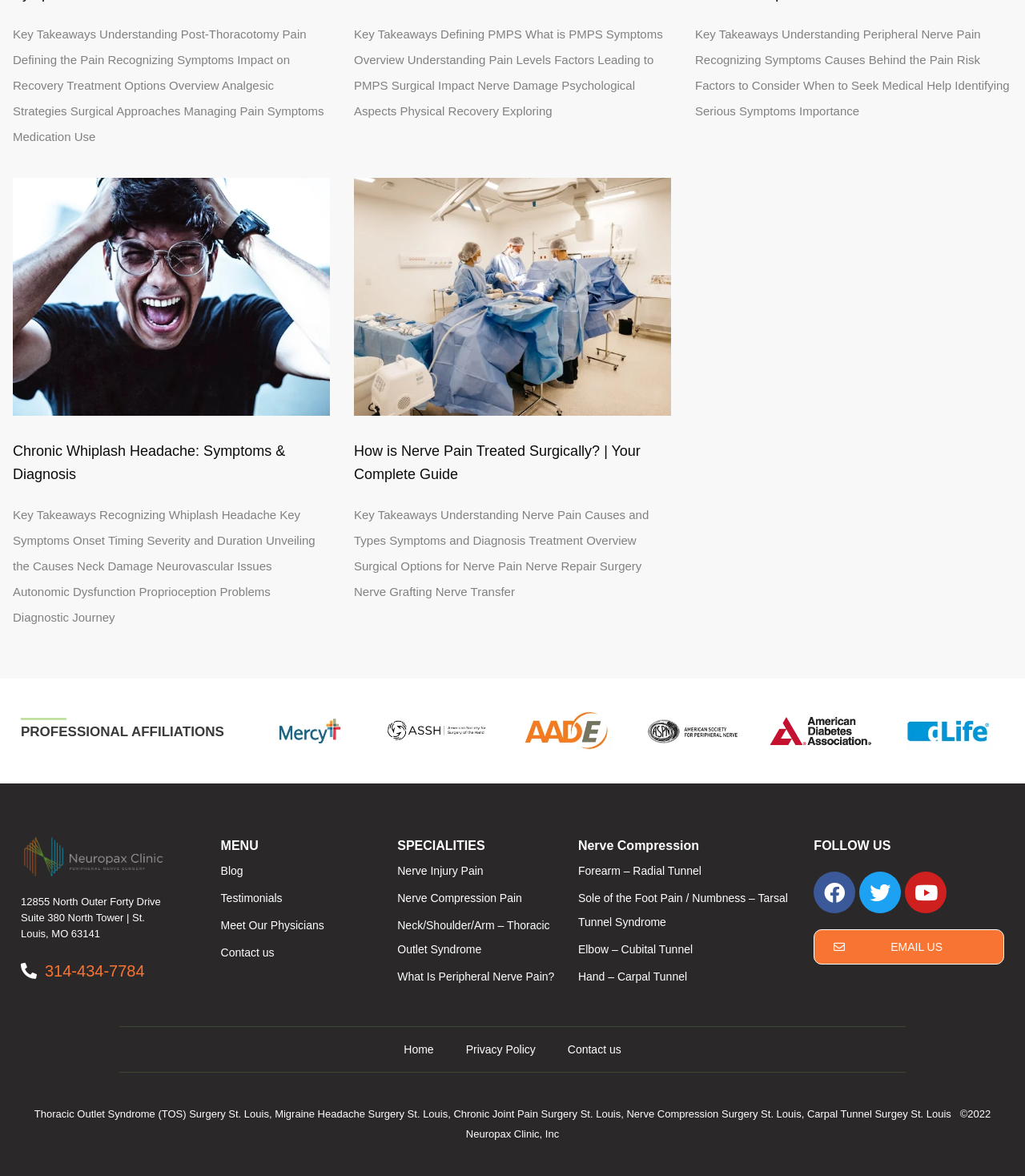Pinpoint the bounding box coordinates for the area that should be clicked to perform the following instruction: "Scroll through the carousel".

[0.247, 0.583, 0.98, 0.659]